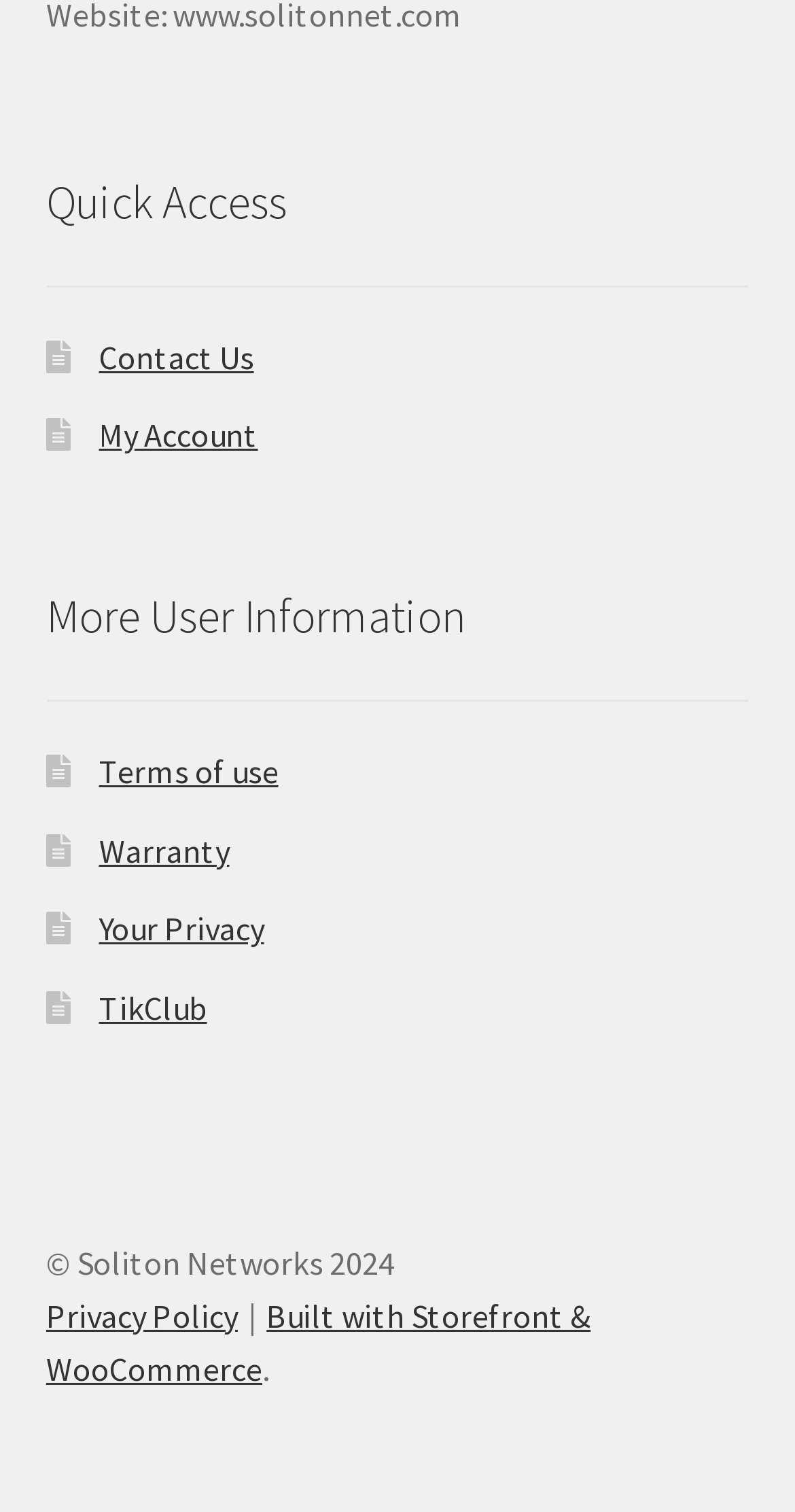Locate the bounding box coordinates of the clickable area to execute the instruction: "View my account". Provide the coordinates as four float numbers between 0 and 1, represented as [left, top, right, bottom].

[0.124, 0.274, 0.324, 0.301]